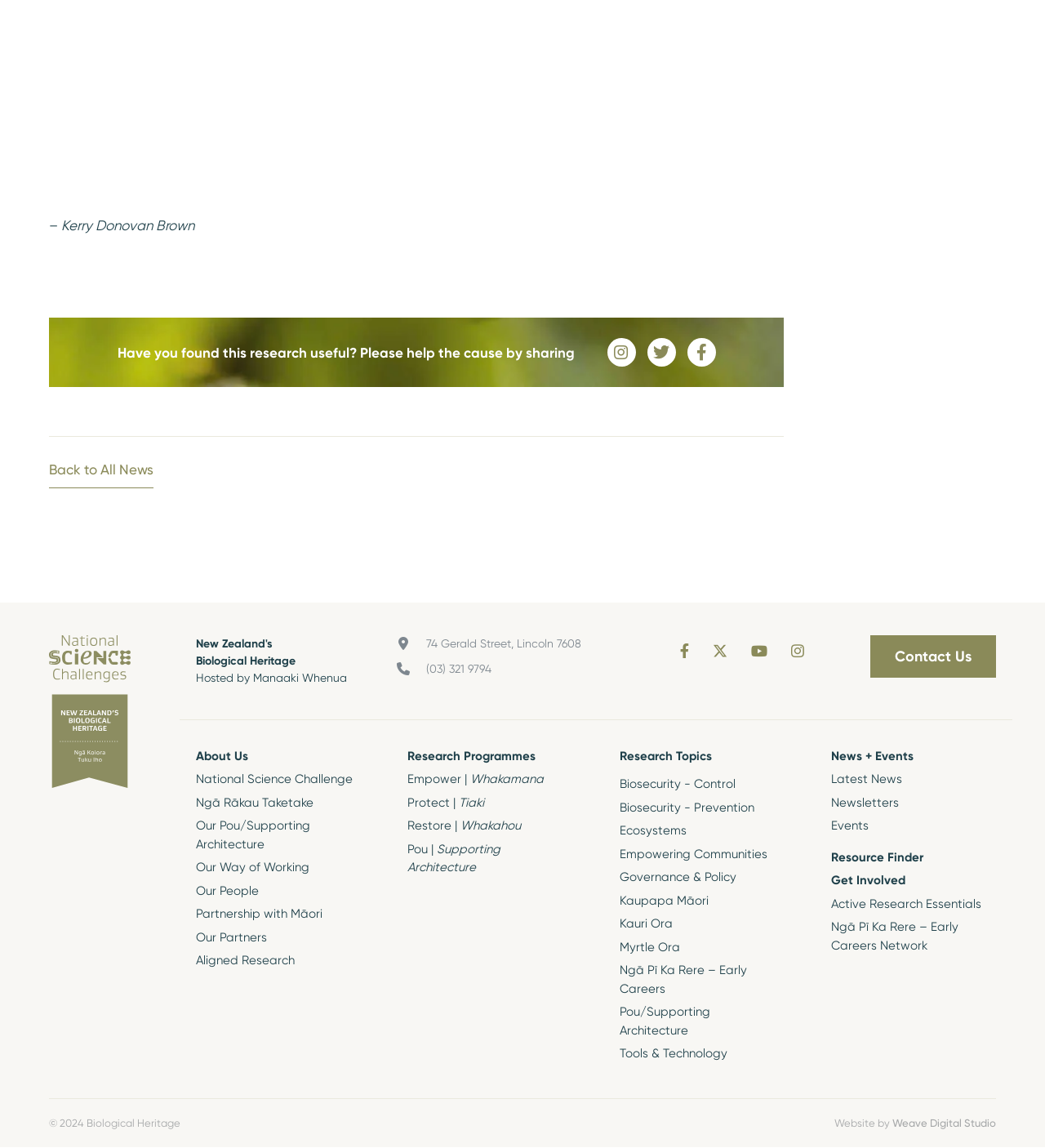Show the bounding box coordinates of the region that should be clicked to follow the instruction: "Go to 'About Us'."

[0.188, 0.649, 0.338, 0.669]